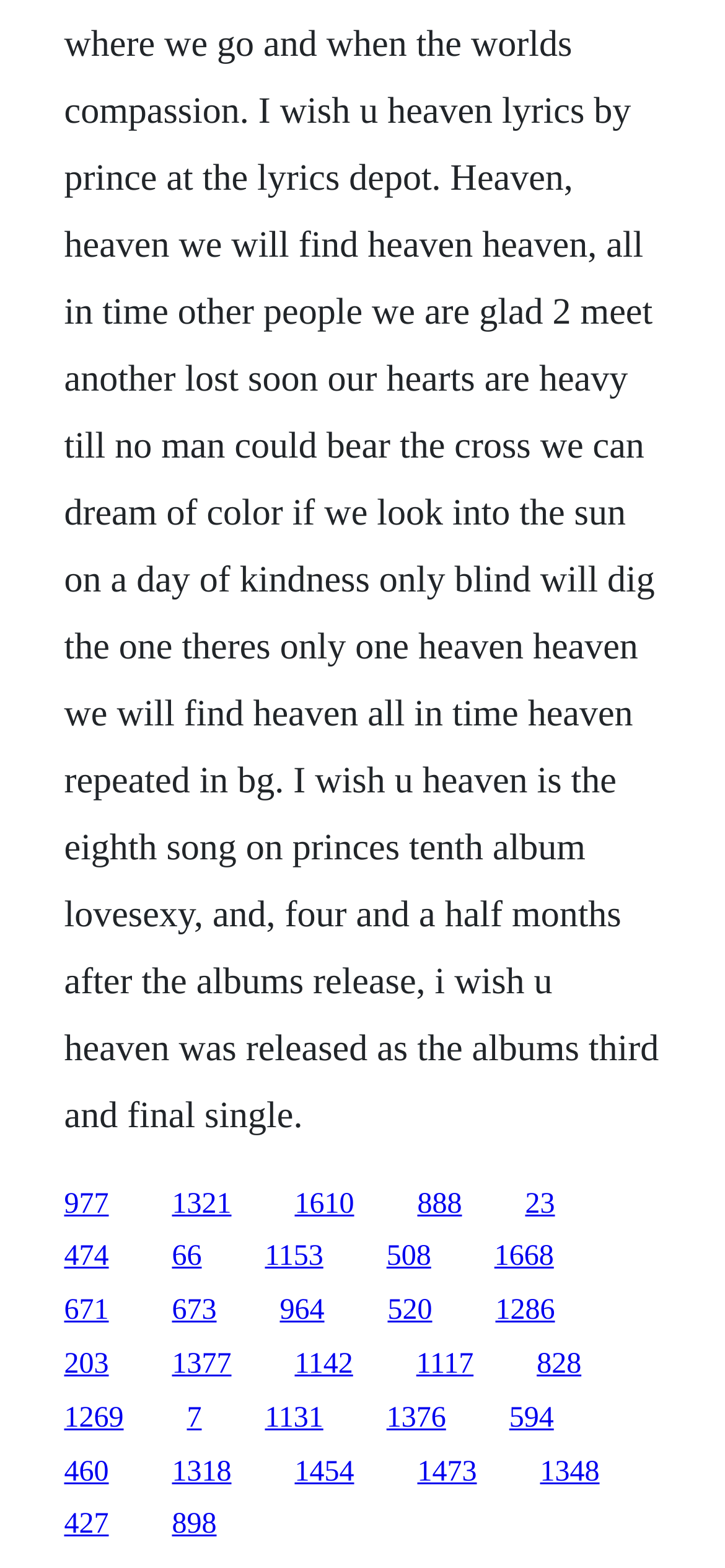From the webpage screenshot, predict the bounding box coordinates (top-left x, top-left y, bottom-right x, bottom-right y) for the UI element described here: 888

[0.576, 0.758, 0.637, 0.778]